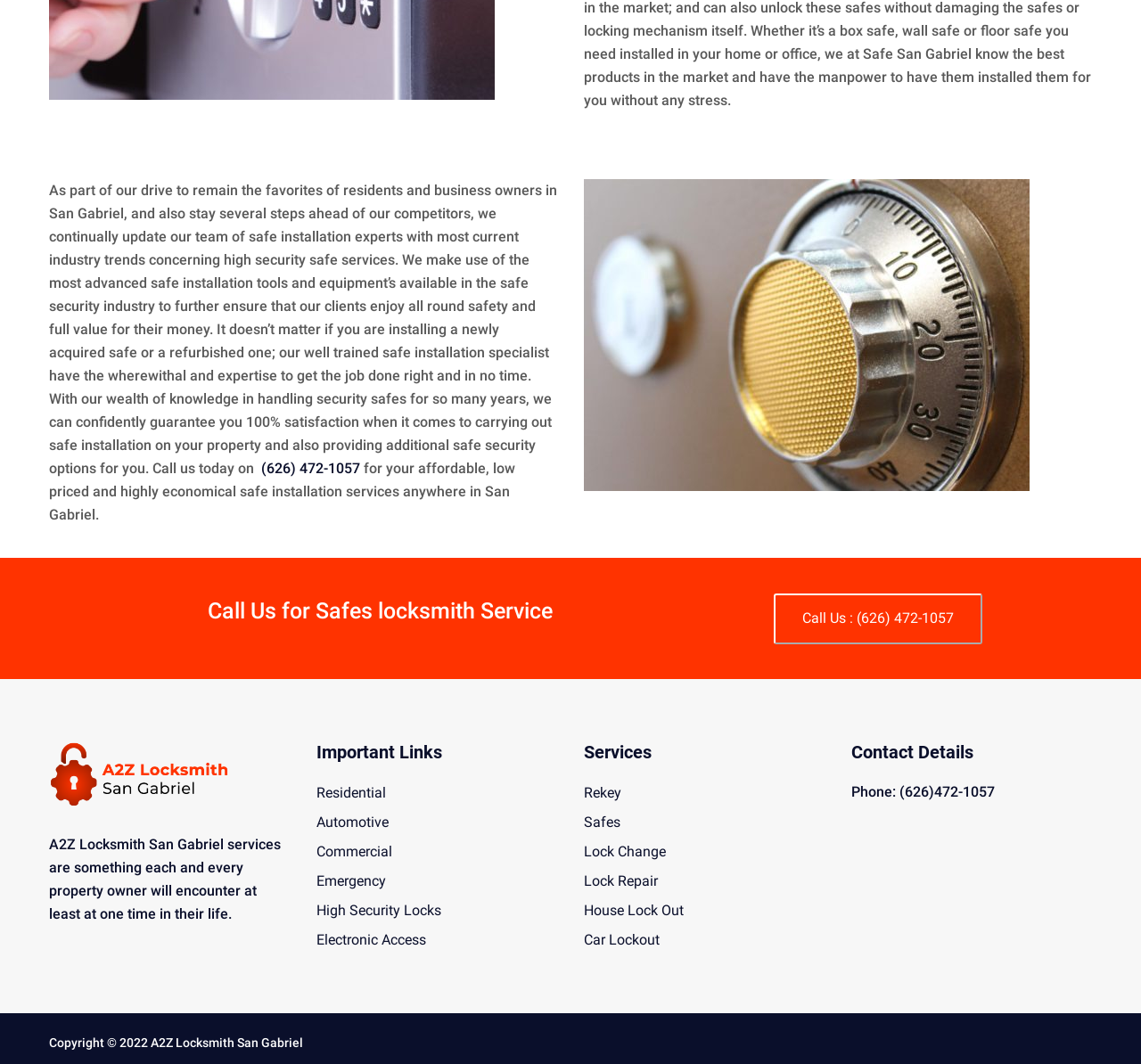Determine the bounding box coordinates of the element's region needed to click to follow the instruction: "Click on Home". Provide these coordinates as four float numbers between 0 and 1, formatted as [left, top, right, bottom].

None